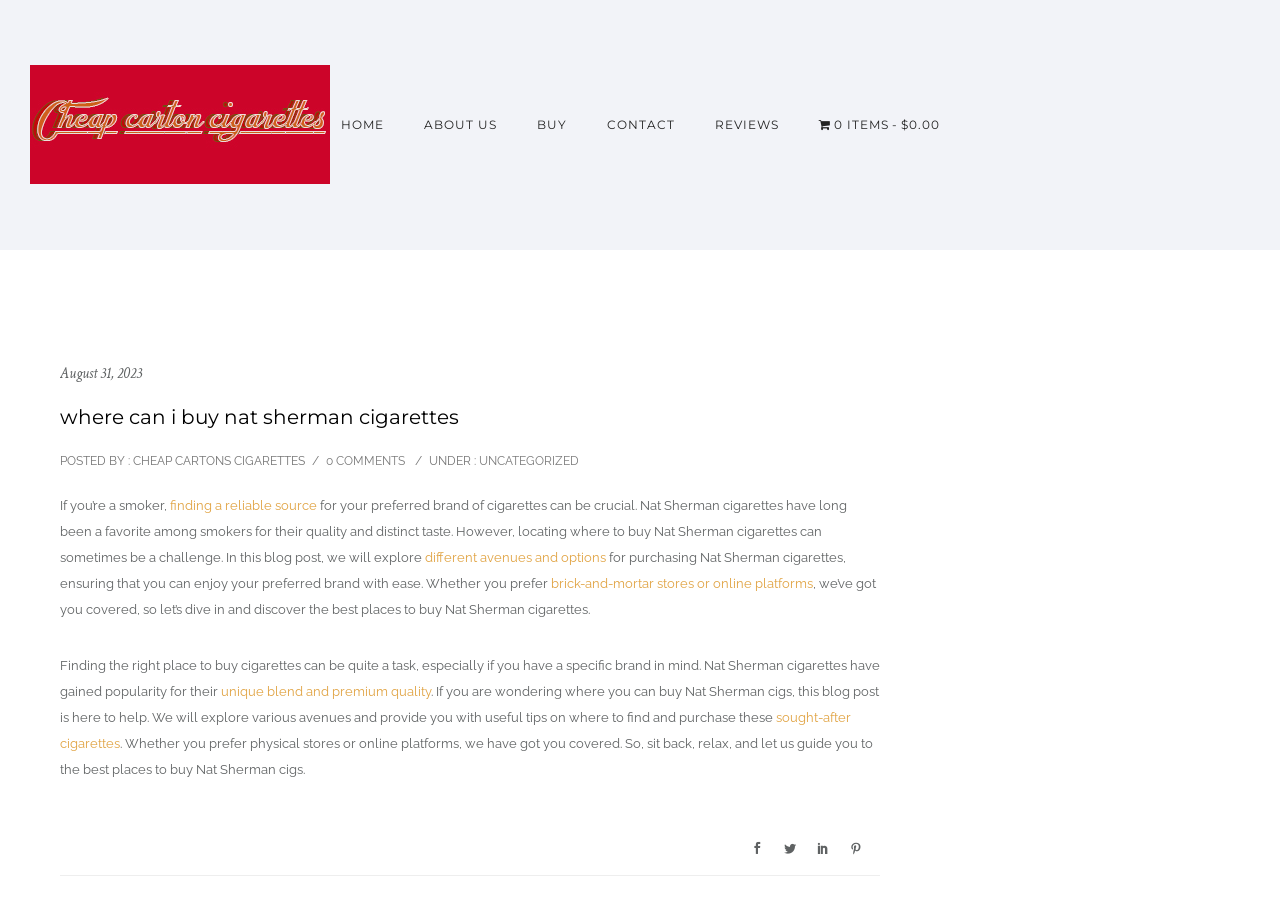Respond to the question below with a concise word or phrase:
What is the current number of items in the cart?

0 ITEMS -$0.00